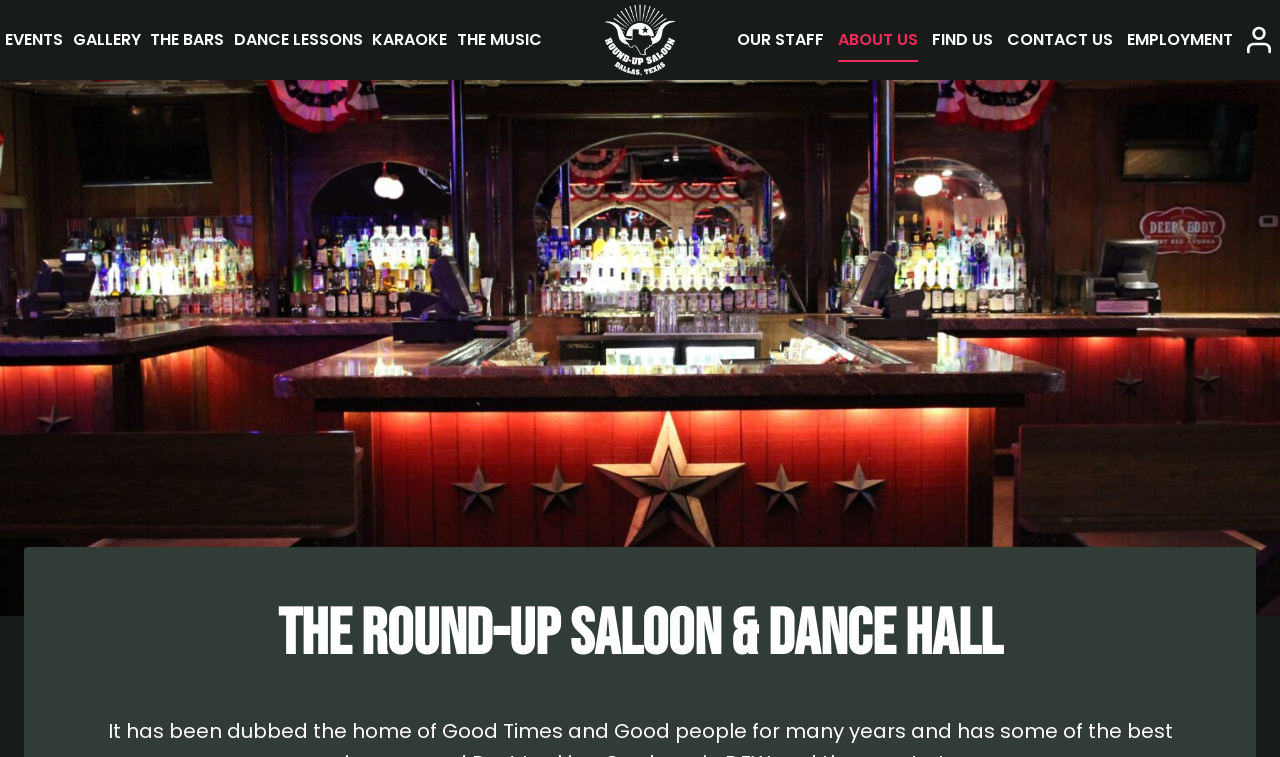How many navigation sections are on the webpage?
From the screenshot, provide a brief answer in one word or phrase.

2